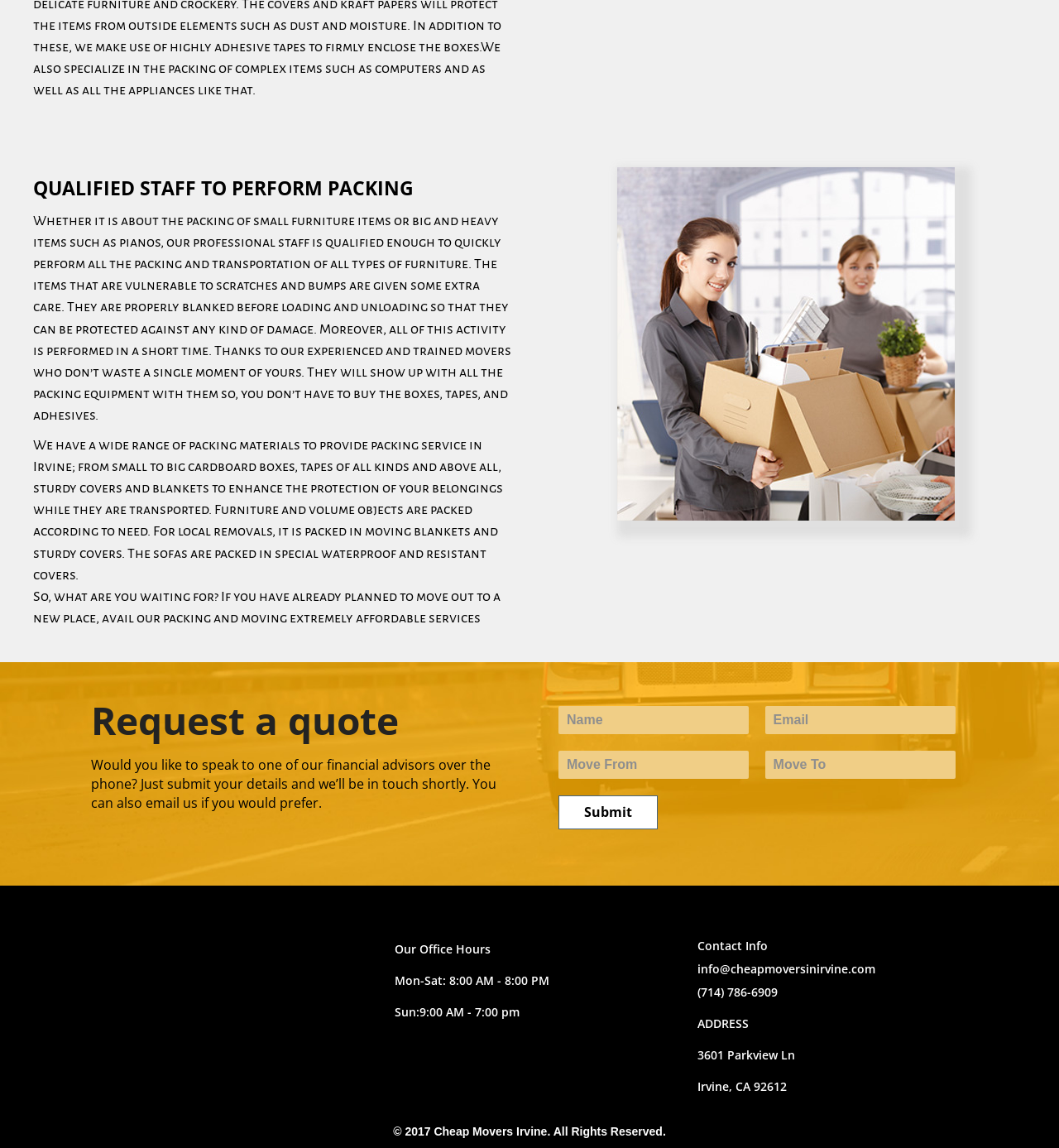Given the description "Submit", determine the bounding box of the corresponding UI element.

[0.527, 0.693, 0.621, 0.723]